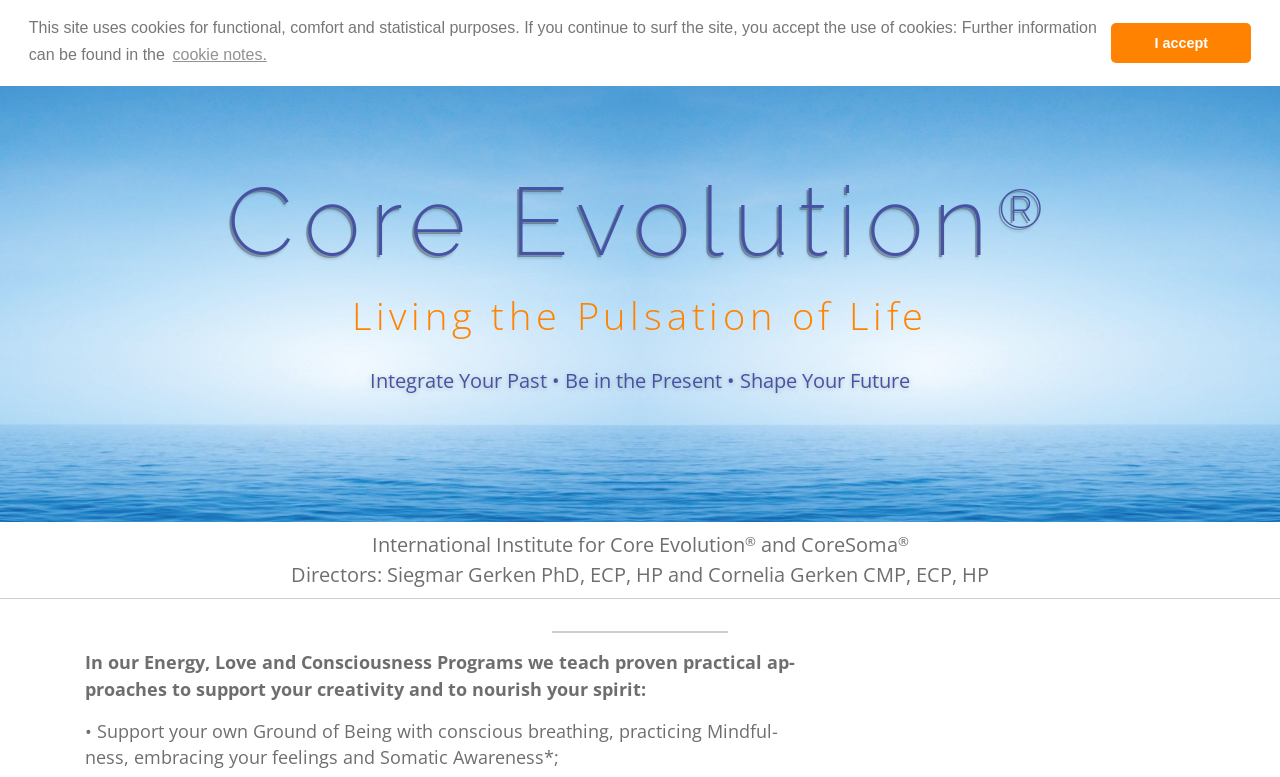Please specify the bounding box coordinates for the clickable region that will help you carry out the instruction: "Click on the 'Core Evolution®' link".

[0.012, 0.01, 0.125, 0.062]